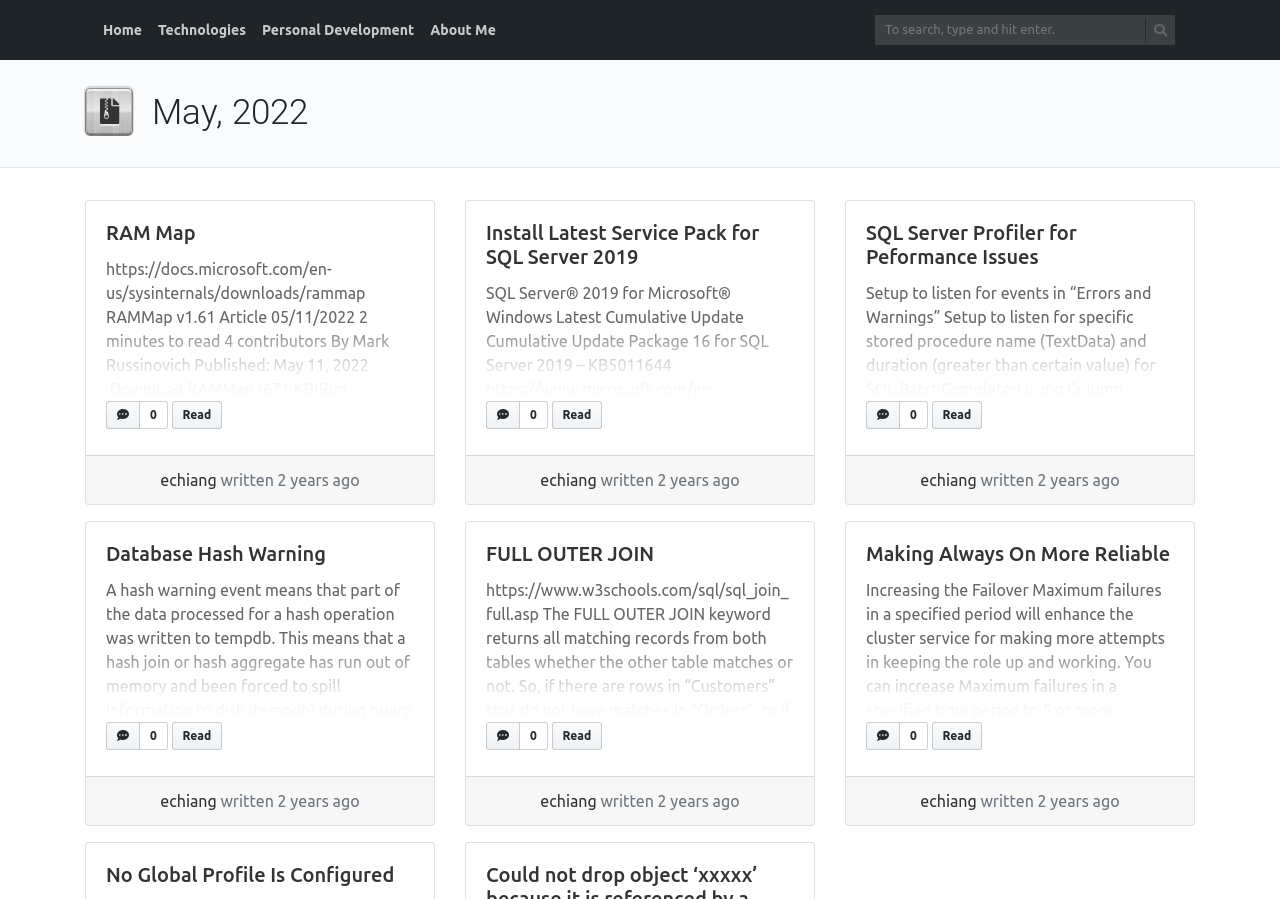Using the information from the screenshot, answer the following question thoroughly:
What is the purpose of the search box?

The search box is located at the top right corner of the webpage and allows users to search for specific content within the website. The placeholder text 'To search, type and hit enter.' suggests that users can type in their search query and press enter to get the search results.